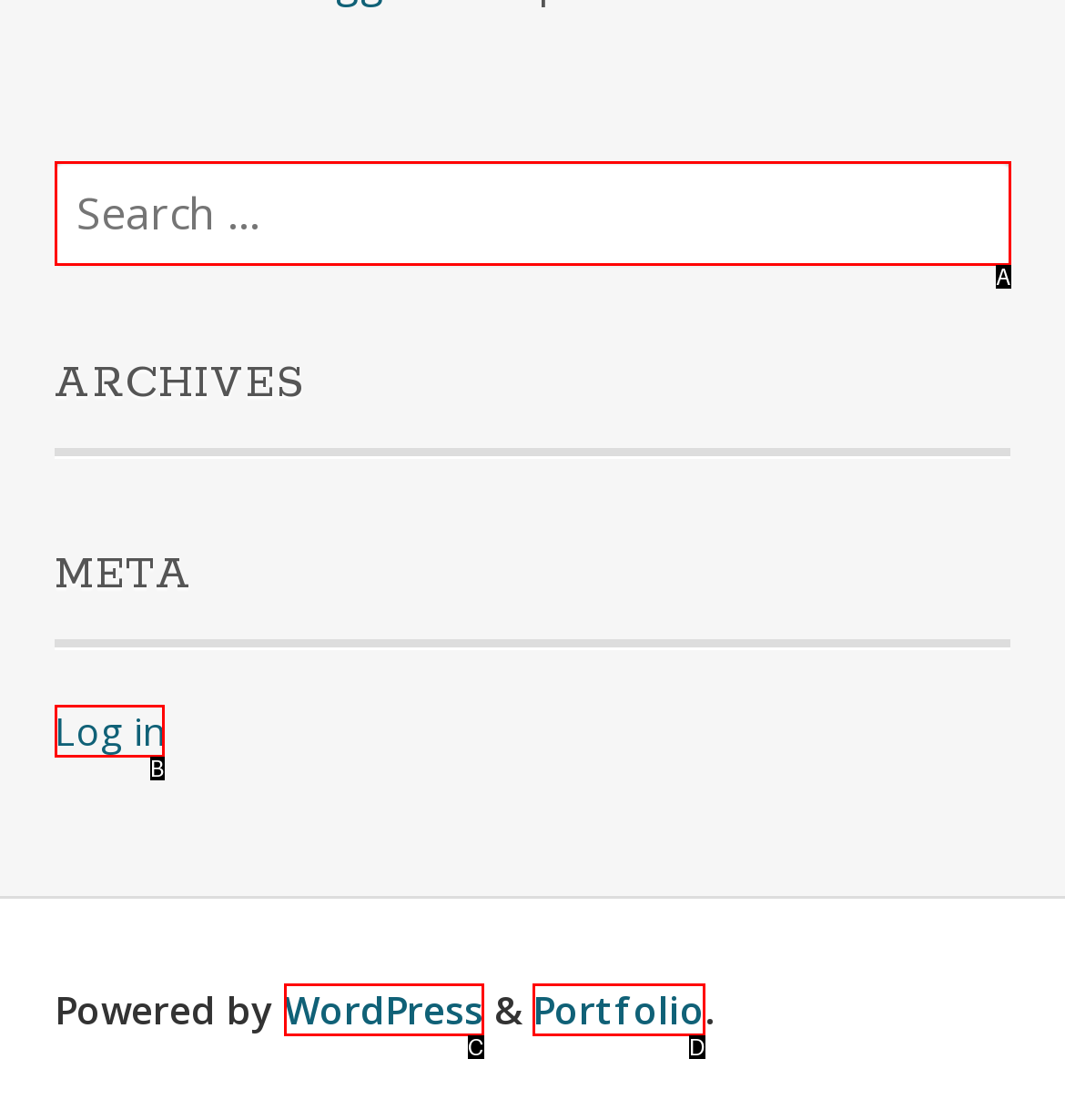Determine which UI element matches this description: August 2020
Reply with the appropriate option's letter.

None